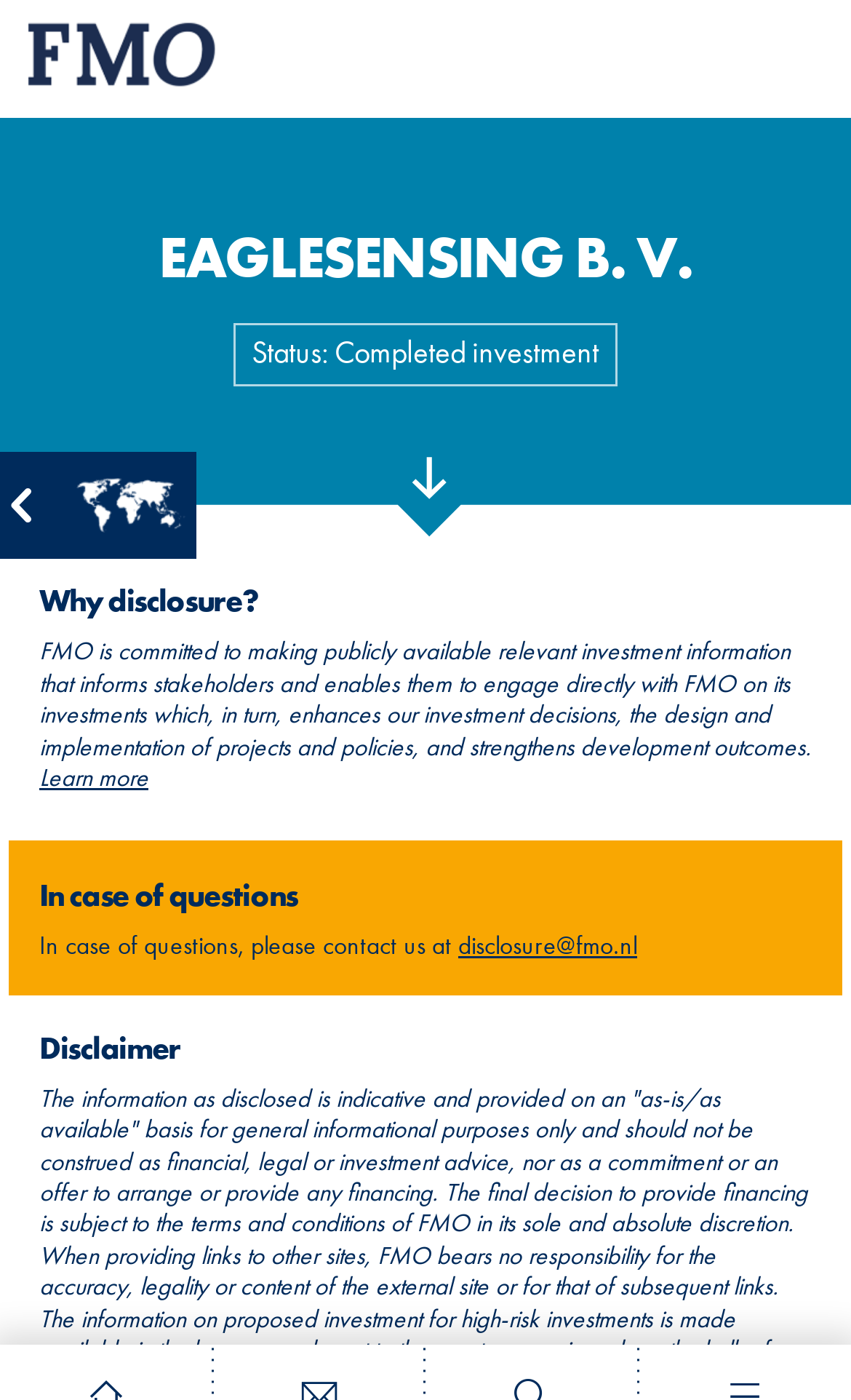What is the purpose of the 'Back to map' link?
Using the visual information, answer the question in a single word or phrase.

To navigate back to a map